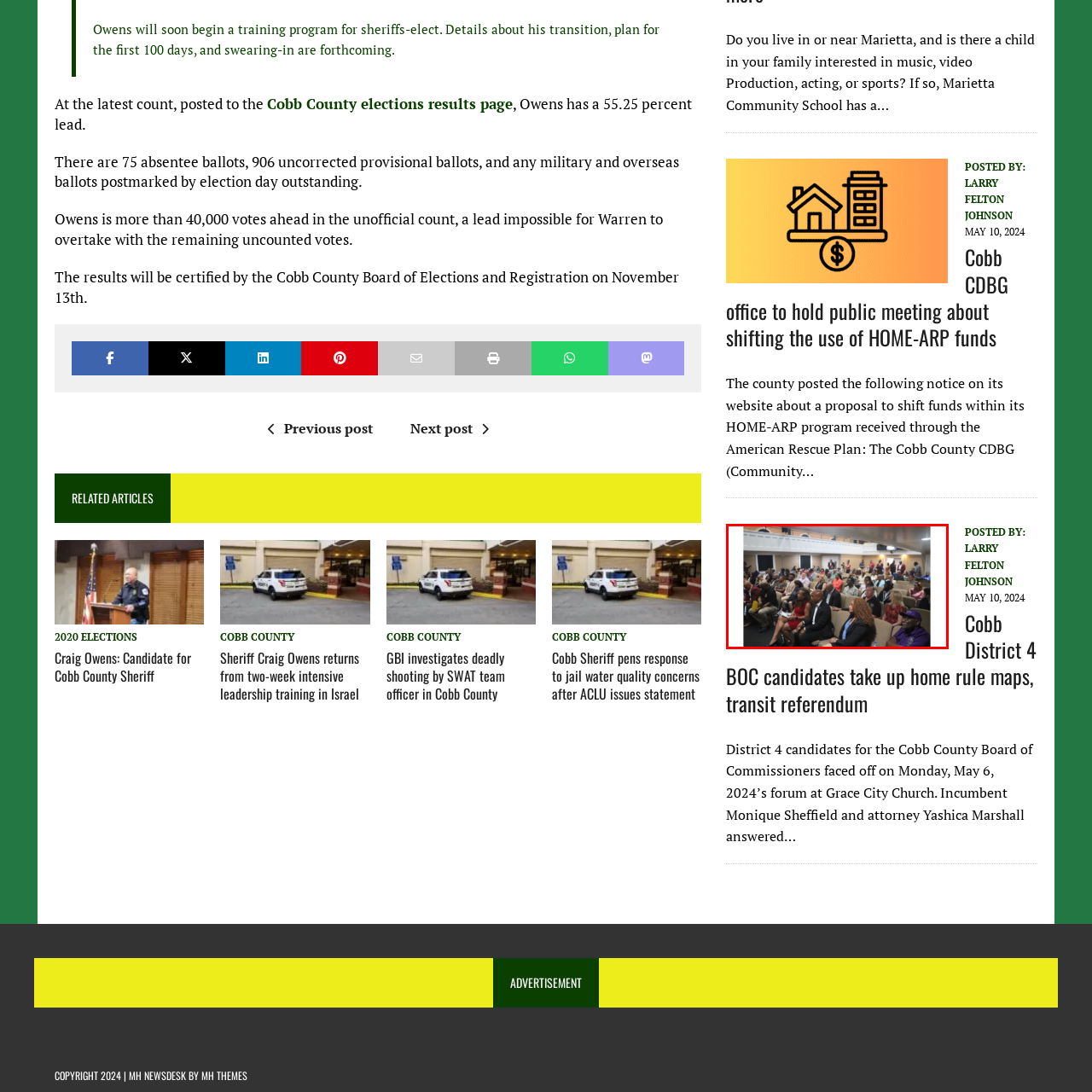Construct a detailed caption for the image enclosed in the red box.

An audience is gathered at a candidate forum hosted at Grace City Church, demonstrating civic engagement as they listen attentively. The setting is filled with diverse individuals, seated in rows, showcasing a mix of community members including candidates, supporters, and local residents. The atmosphere appears lively and engaged, reflecting the importance of the discussions taking place. This event, aimed at addressing key issues surrounding the Cobb County Board of Commissioners, highlights local political participation as candidates share their visions and policies with the community.